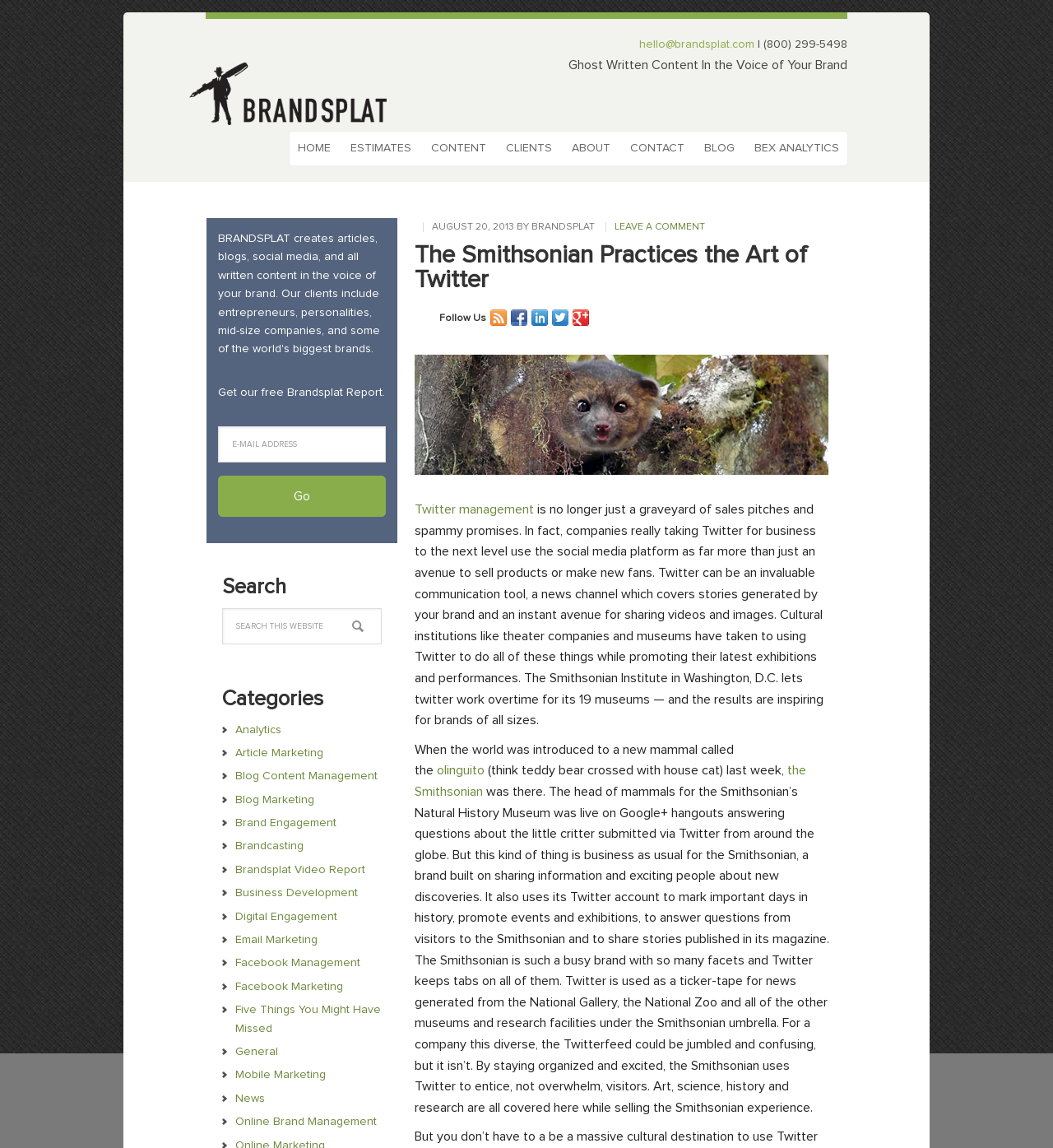Please identify the bounding box coordinates of the element's region that should be clicked to execute the following instruction: "Click on the 'Twitter management' link". The bounding box coordinates must be four float numbers between 0 and 1, i.e., [left, top, right, bottom].

[0.394, 0.438, 0.507, 0.45]